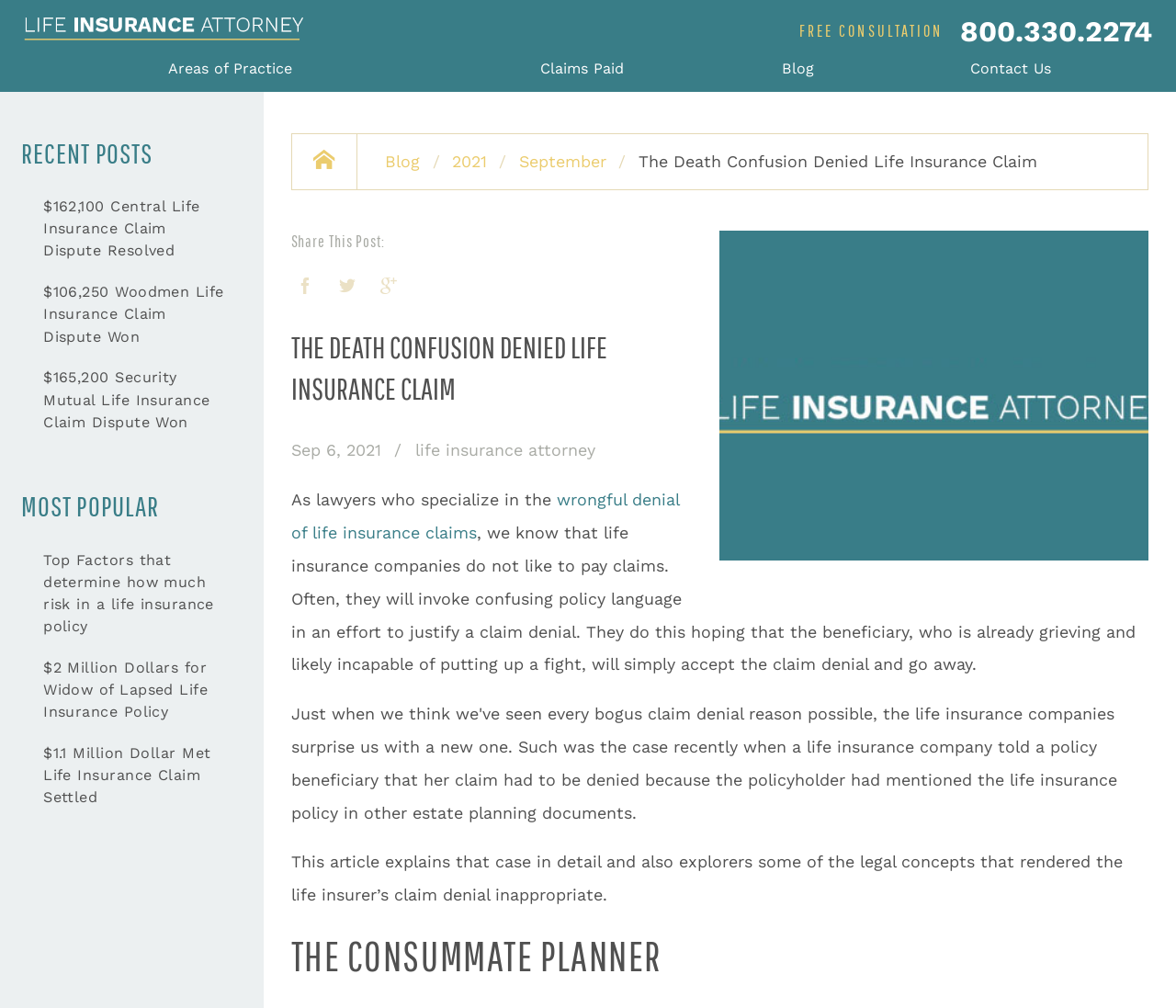Please locate the bounding box coordinates of the element's region that needs to be clicked to follow the instruction: "Contact Us". The bounding box coordinates should be provided as four float numbers between 0 and 1, i.e., [left, top, right, bottom].

[0.738, 0.054, 0.98, 0.083]